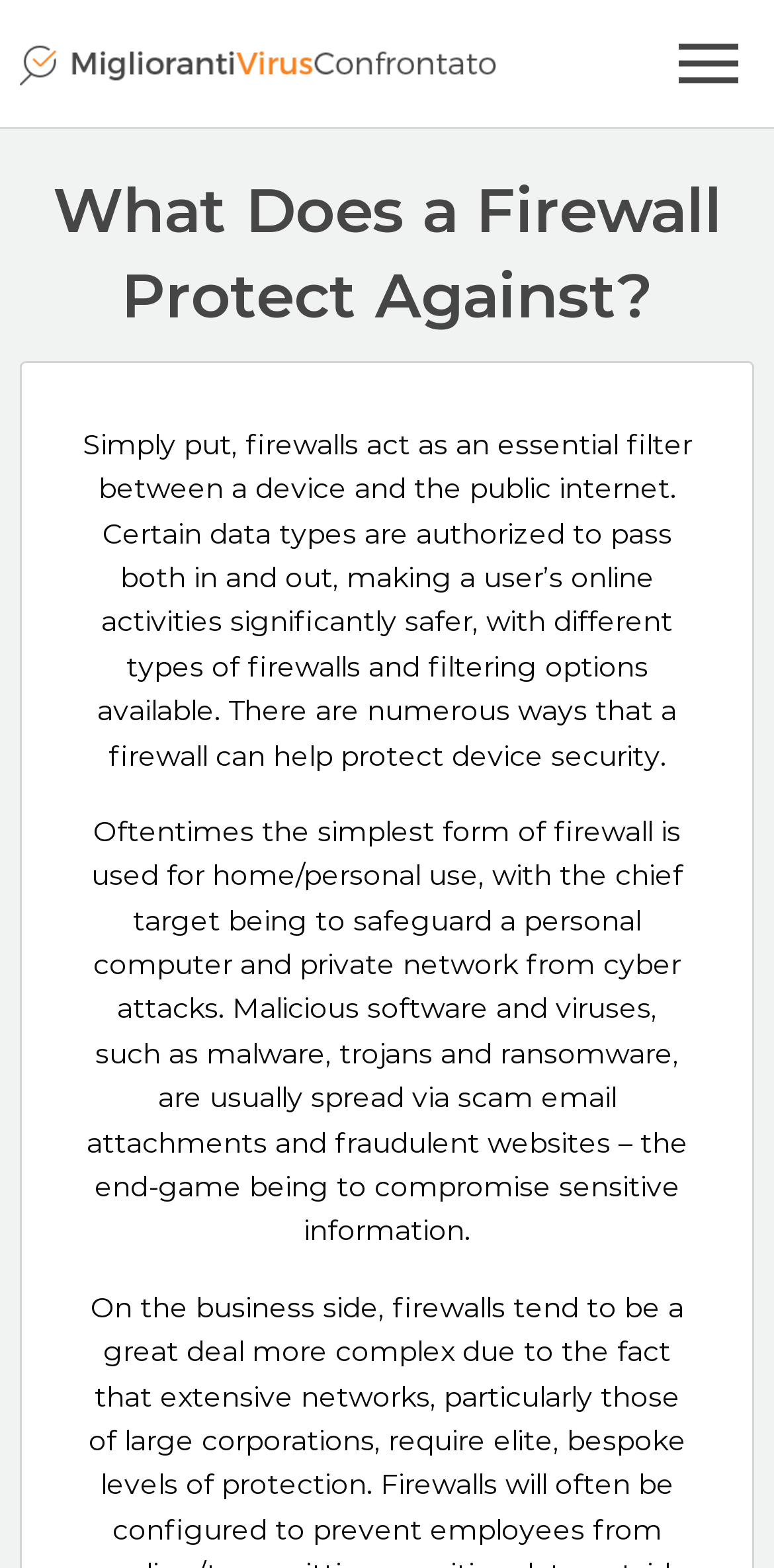Locate the heading on the webpage and return its text.

What Does a Firewall Protect Against?